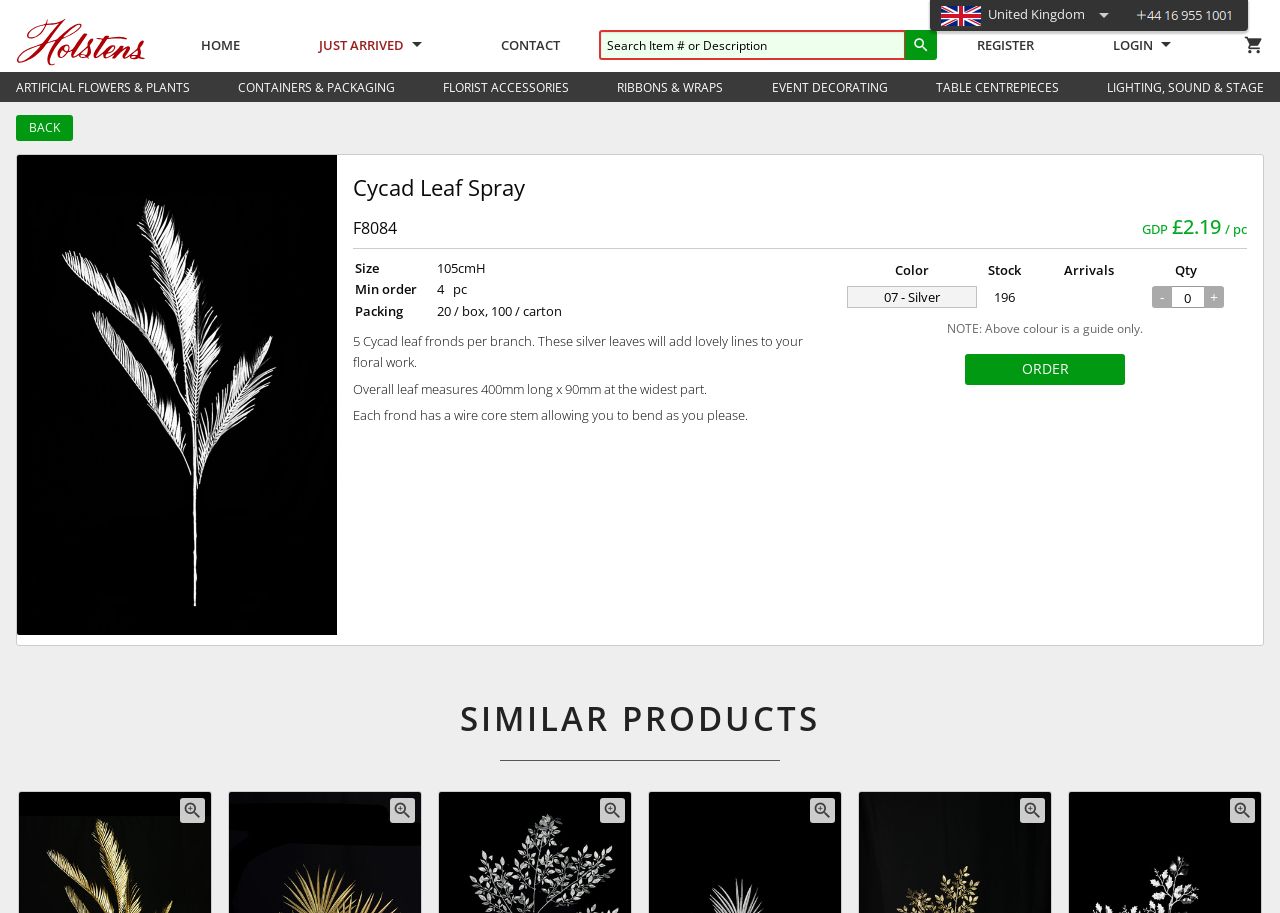Identify the bounding box coordinates of the section to be clicked to complete the task described by the following instruction: "Search for an item". The coordinates should be four float numbers between 0 and 1, formatted as [left, top, right, bottom].

[0.468, 0.033, 0.707, 0.066]